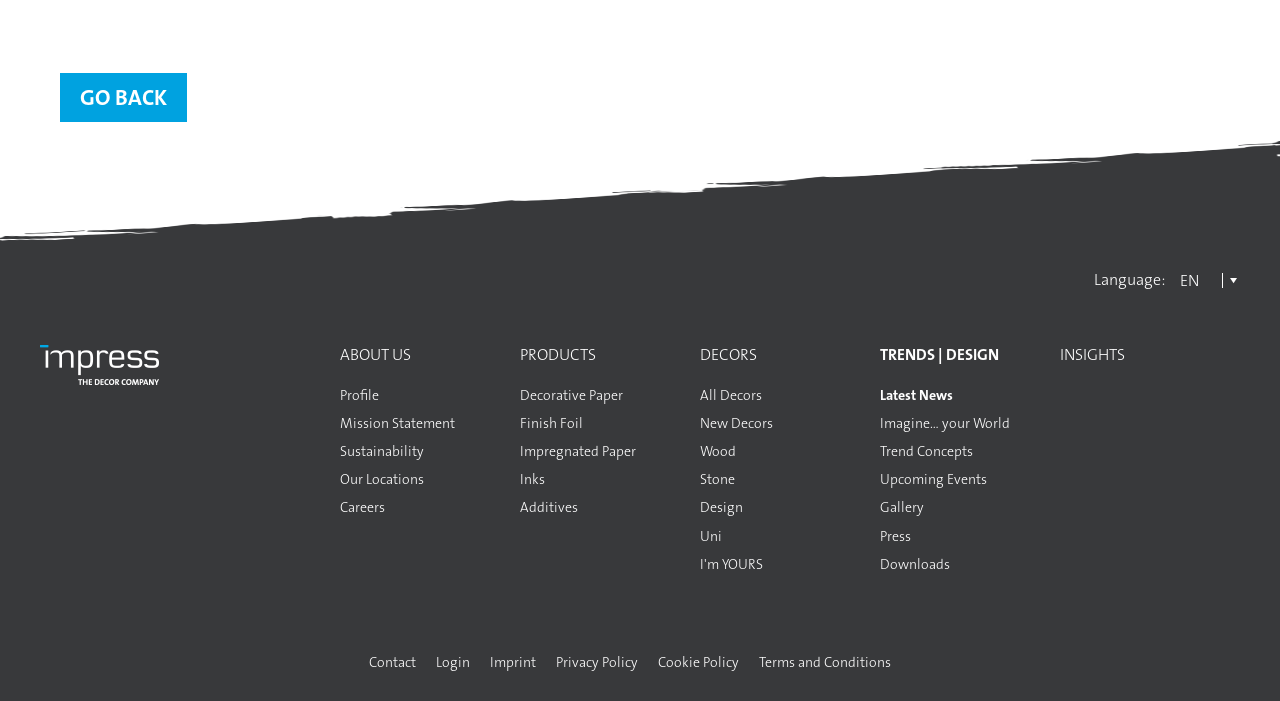Identify the bounding box coordinates of the region that should be clicked to execute the following instruction: "check latest news".

[0.688, 0.55, 0.828, 0.576]